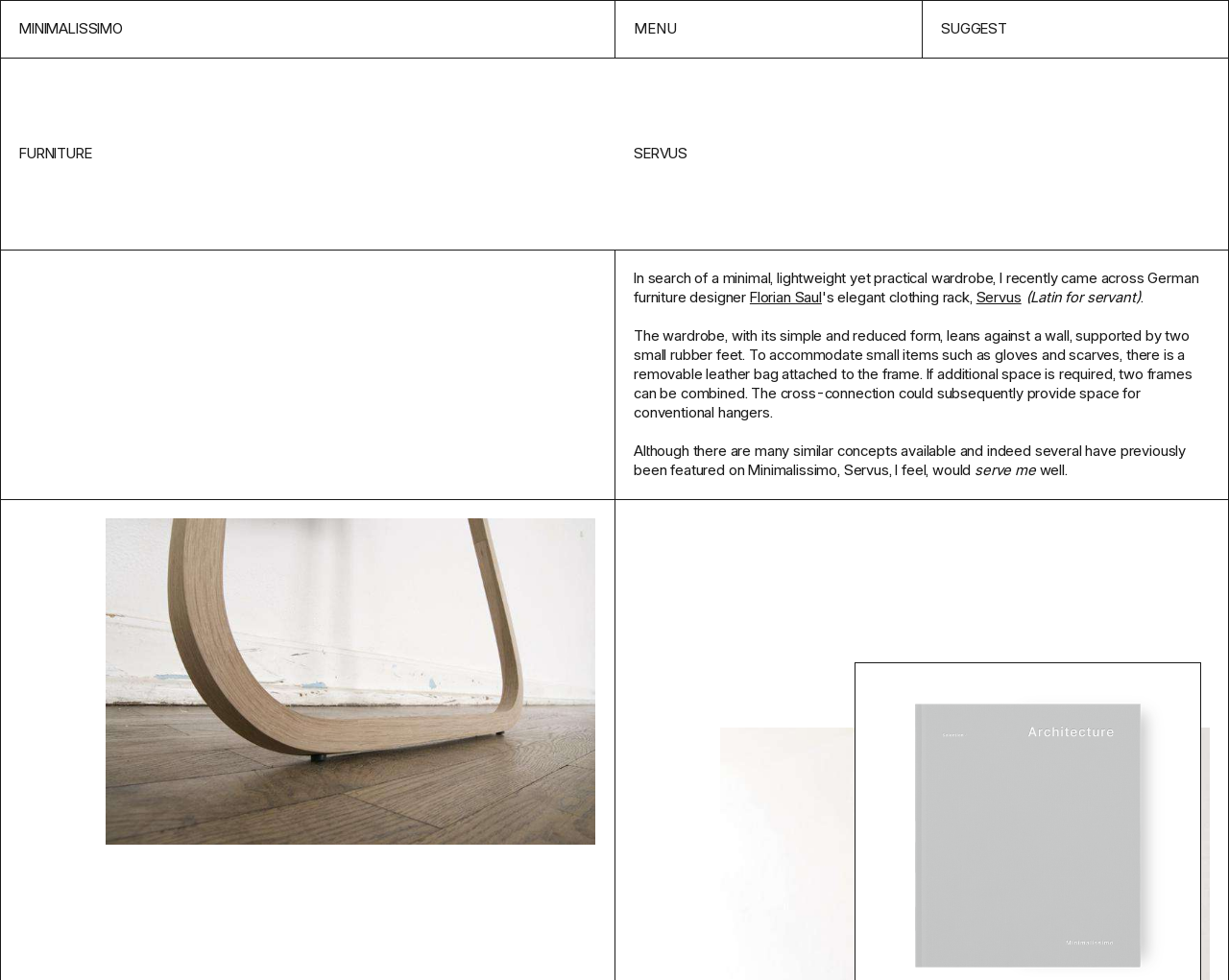Construct a thorough caption encompassing all aspects of the webpage.

The webpage is about a minimalist clothing rack designed by German furniture designer Florian Saul. At the top left corner, there is a link to the "Homepage" and a static text "MINIMALISSIMO". Next to it, on the top right corner, there is a button labeled "MENU" and a link to "SUGGEST". 

Below these elements, there is a heading "SERVUS" spanning across the top of the page. Underneath it, on the left side, there is a link to "FURNITURE". 

The main content of the page starts below these elements, where there is a description list that takes up about half of the page's width. Within this list, there is a paragraph of text that describes the clothing rack, mentioning its simple and reduced form, its ability to accommodate small items, and its potential to be combined with another frame for additional space. 

The text continues below, discussing the uniqueness of the Servus clothing rack compared to similar concepts. The text is divided into several static text elements, but they form a cohesive paragraph. There are also links to "Florian Saul" and "Servus" within the text, providing additional information about the designer and the product.